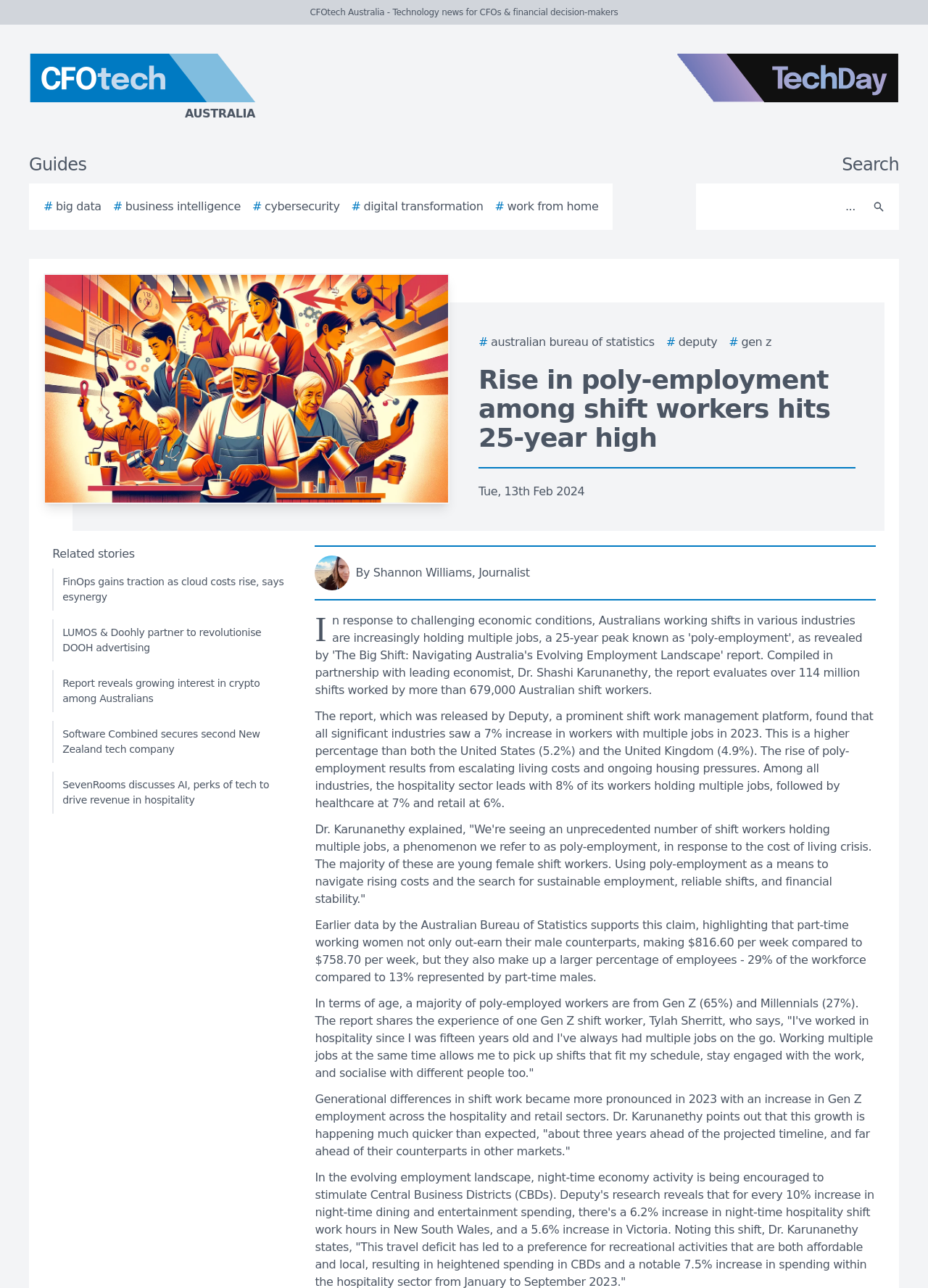Utilize the information from the image to answer the question in detail:
What is the name of the shift work management platform that released the report?

The article mentions that the report was released by Deputy, a prominent shift work management platform, which found that all significant industries saw a 7% increase in workers with multiple jobs in 2023.